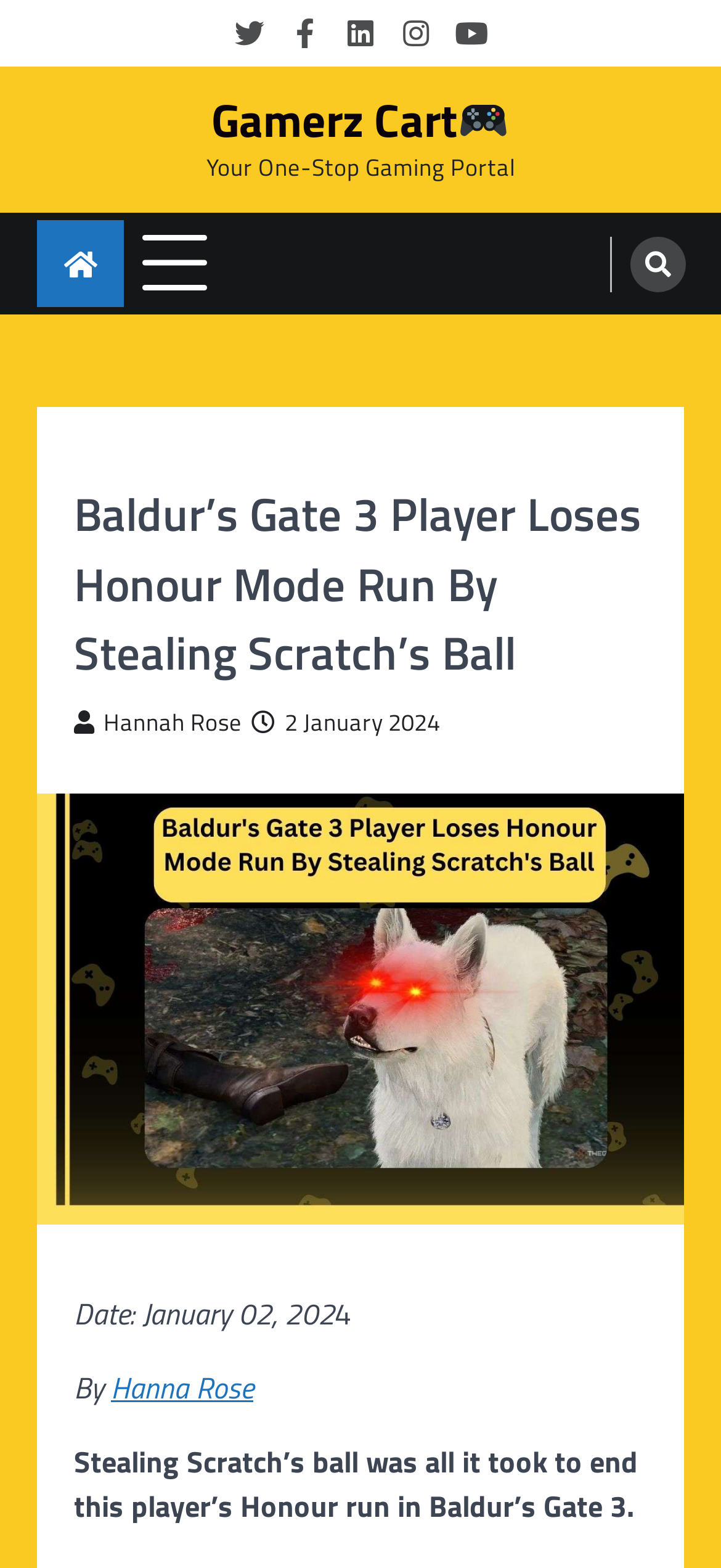Based on the element description, predict the bounding box coordinates (top-left x, top-left y, bottom-right x, bottom-right y) for the UI element in the screenshot: title="Search"

[0.874, 0.151, 0.951, 0.186]